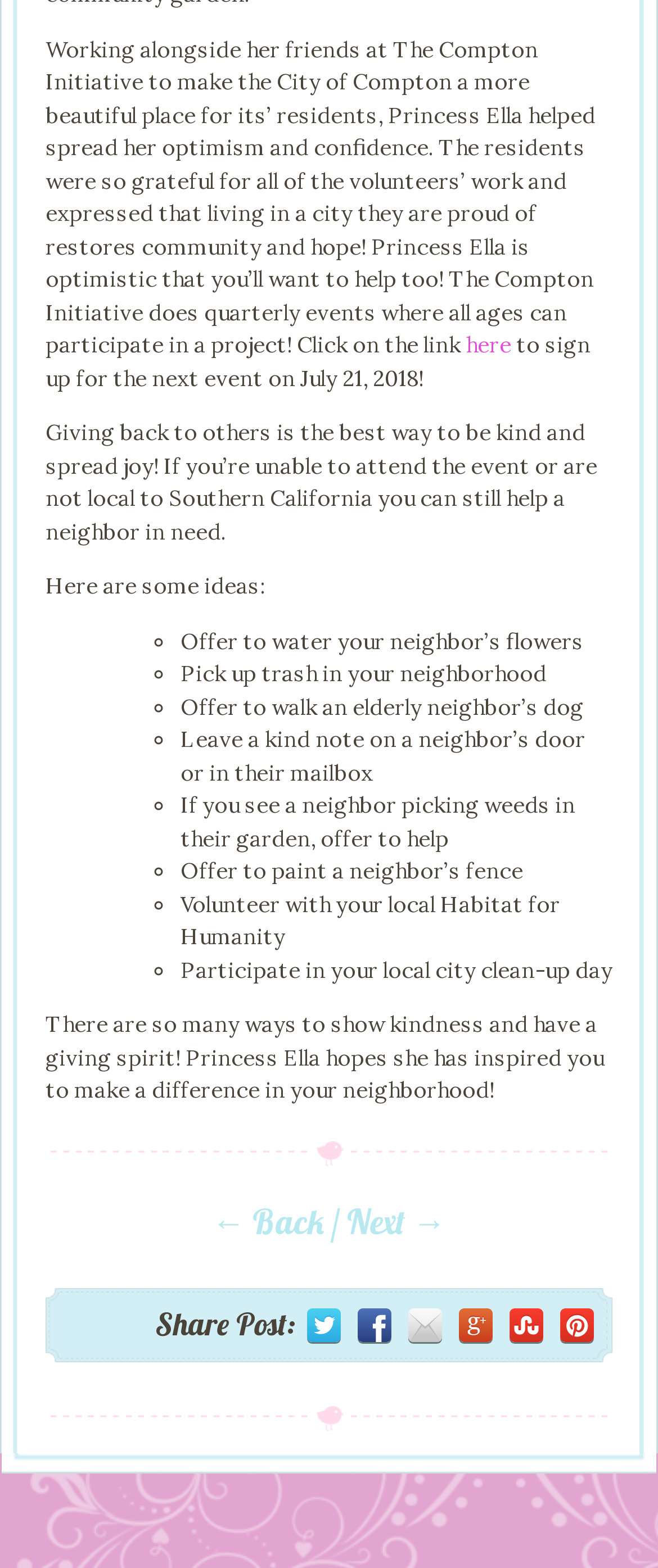Locate the bounding box coordinates of the element to click to perform the following action: 'Click on the link to go back to the previous post'. The coordinates should be given as four float values between 0 and 1, in the form of [left, top, right, bottom].

[0.322, 0.765, 0.491, 0.792]